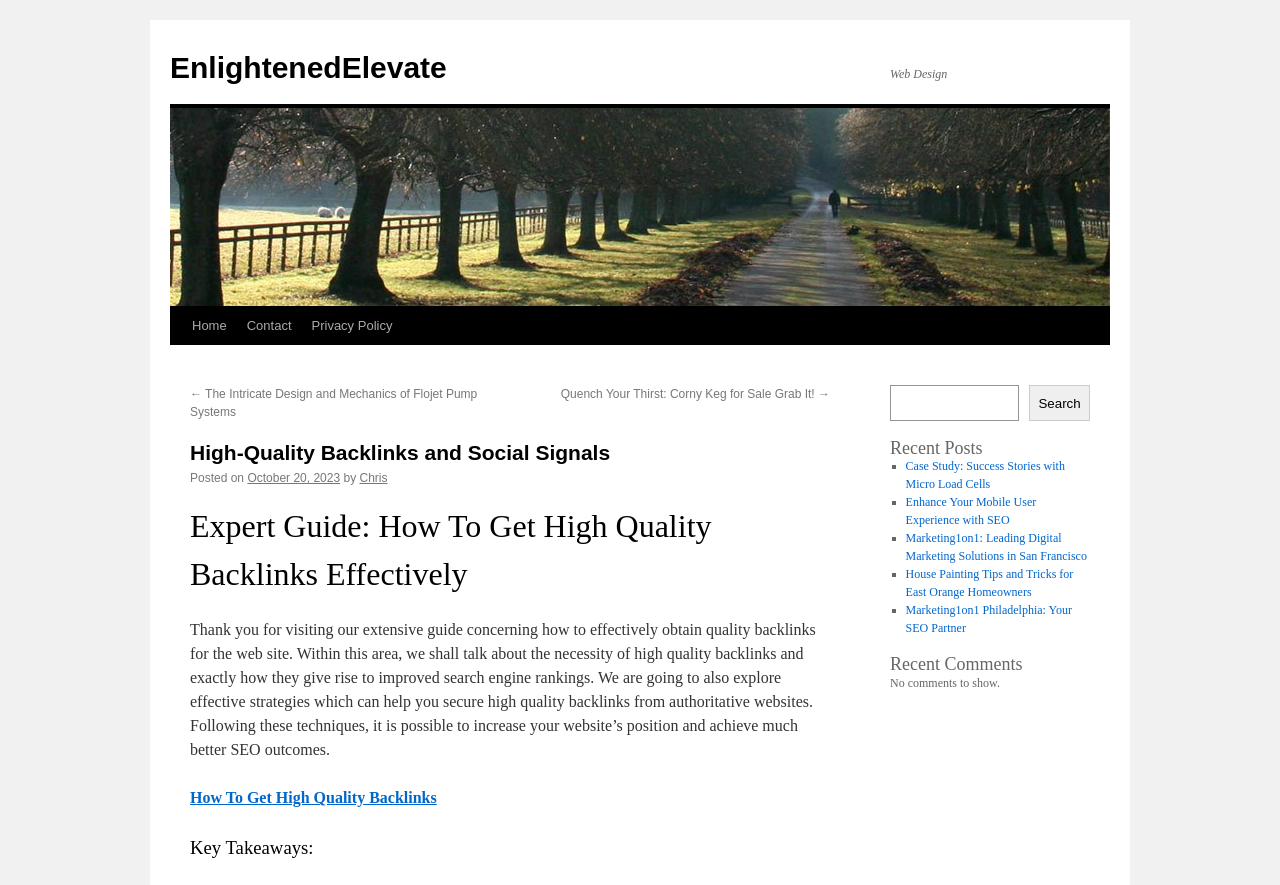What is the website about?
Kindly offer a detailed explanation using the data available in the image.

Based on the webpage content, it appears that the website is focused on providing information and resources related to high-quality backlinks and social signals, which are important for search engine optimization (SEO) and online marketing.